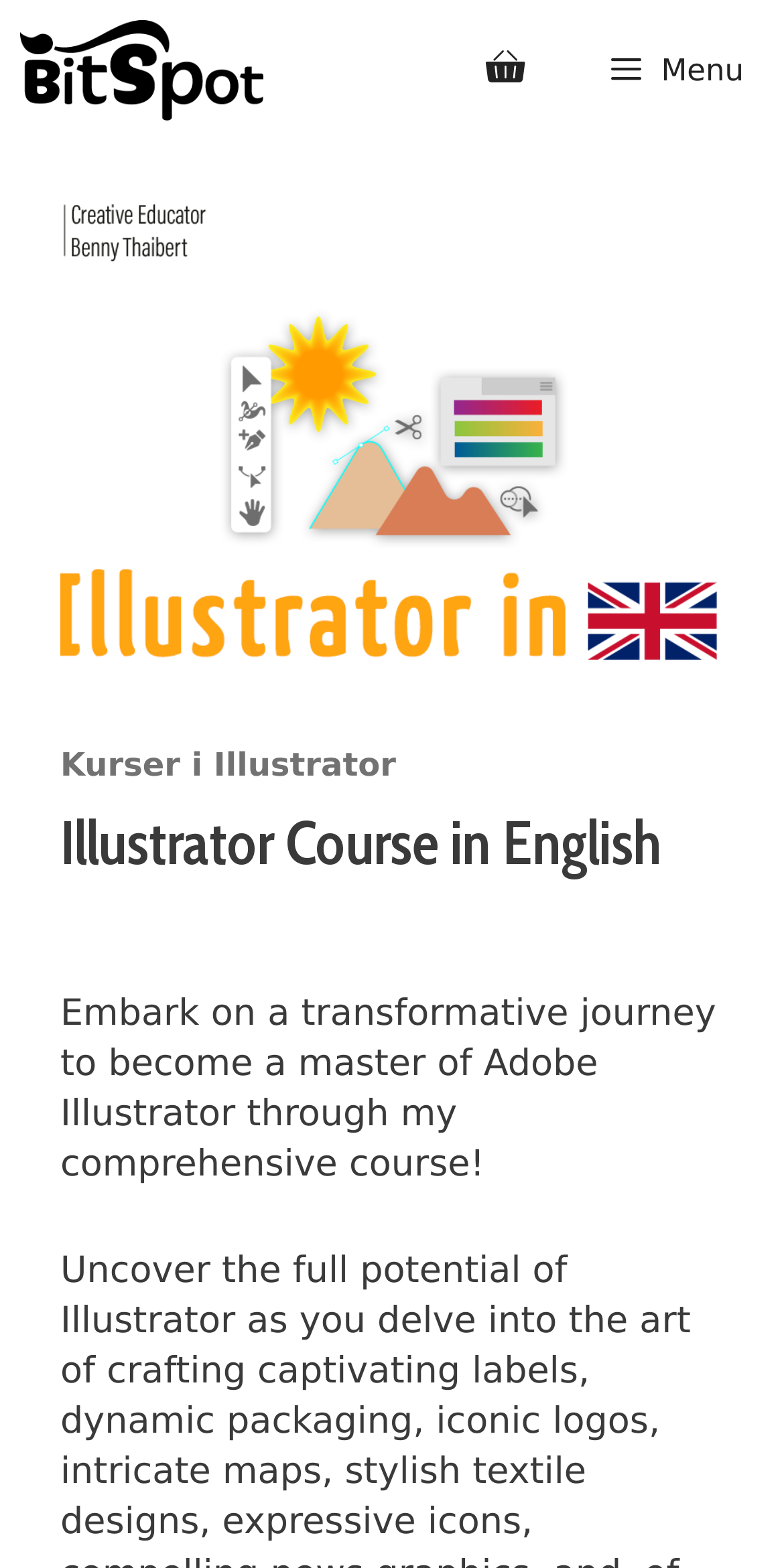What is the language of the Illustrator course?
Examine the image and provide an in-depth answer to the question.

The language of the Illustrator course is mentioned in the heading on the webpage, which says 'Illustrator Course in English'.